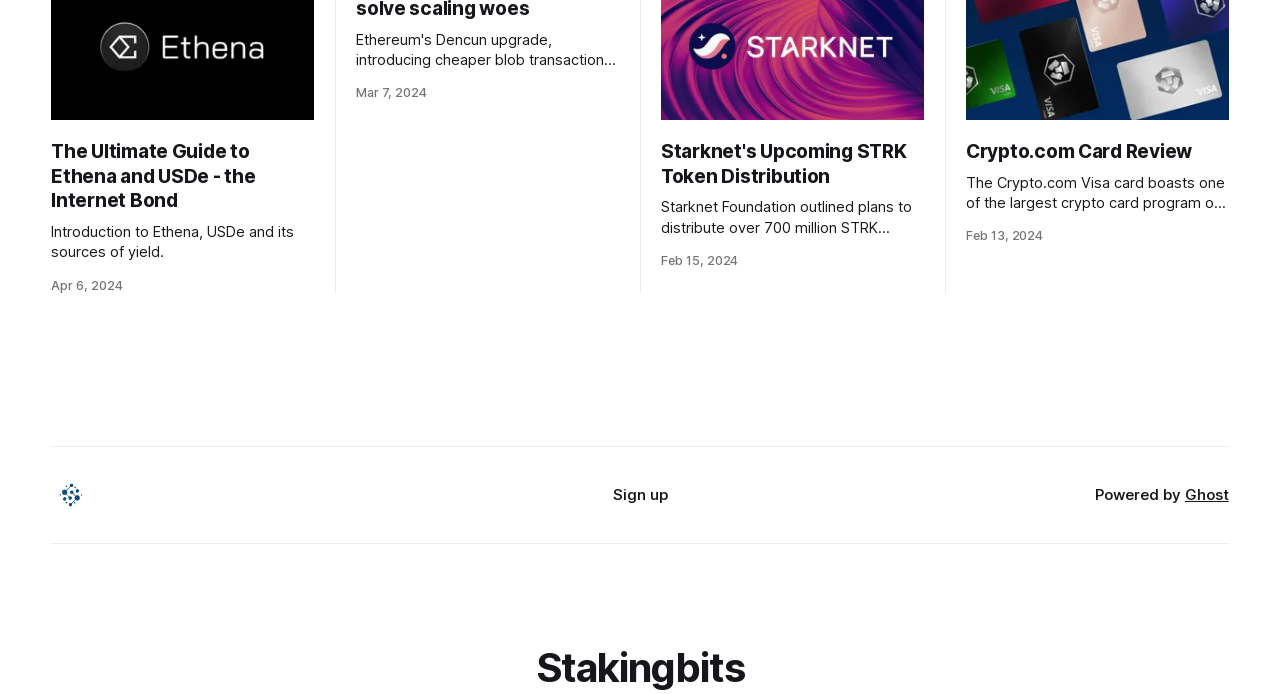How many million STRK governance tokens will be distributed?
Please analyze the image and answer the question with as much detail as possible.

I found the number of tokens to be distributed by reading the article about Starknet's STRK token distribution, which mentions that the Starknet Foundation outlined plans to distribute over 700 million STRK governance tokens to 1.3m wallets.